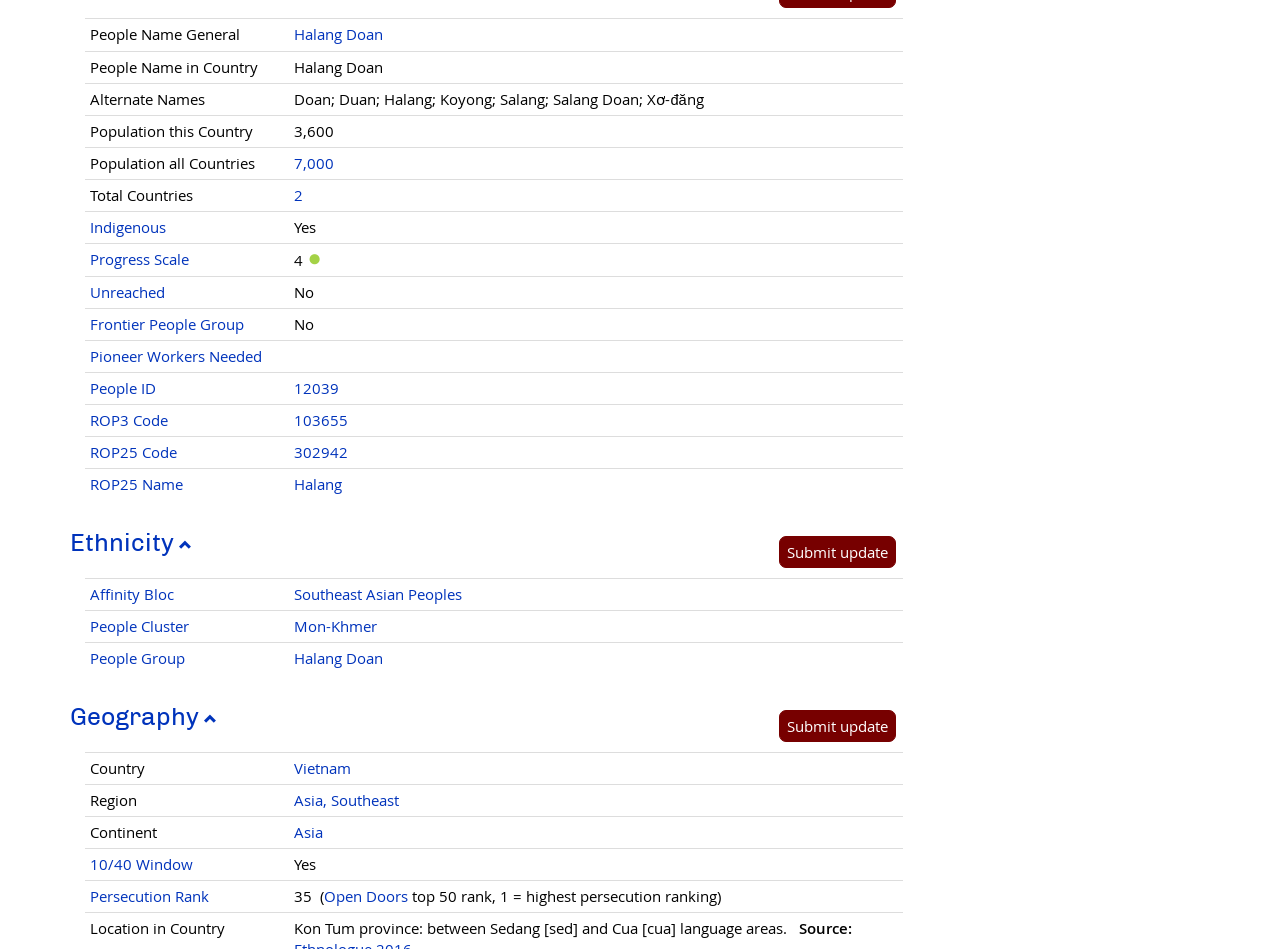Please specify the bounding box coordinates for the clickable region that will help you carry out the instruction: "Read the post about Marvell ARMADA PXA1928".

None